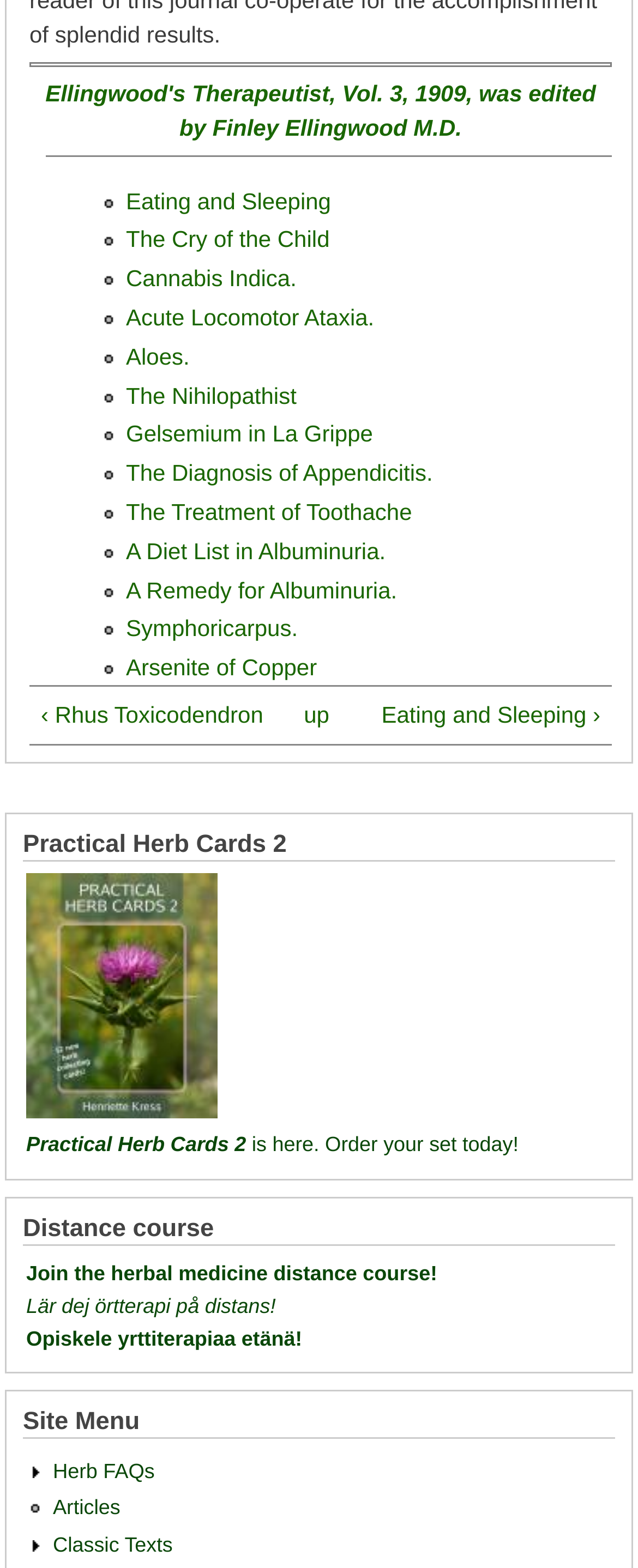Please indicate the bounding box coordinates of the element's region to be clicked to achieve the instruction: "Visit LinkedIn". Provide the coordinates as four float numbers between 0 and 1, i.e., [left, top, right, bottom].

None